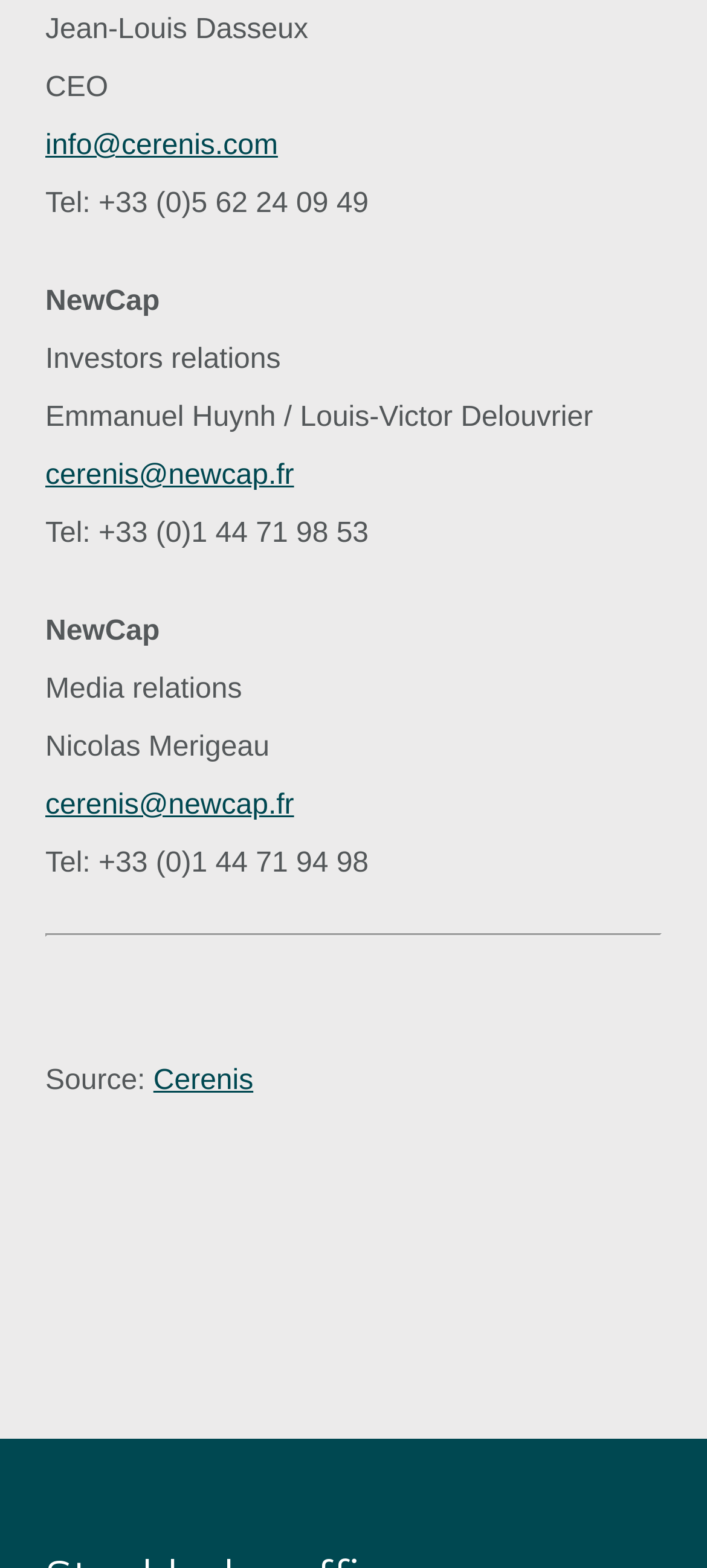Use a single word or phrase to answer the question: What is the source of the information?

Cerenis